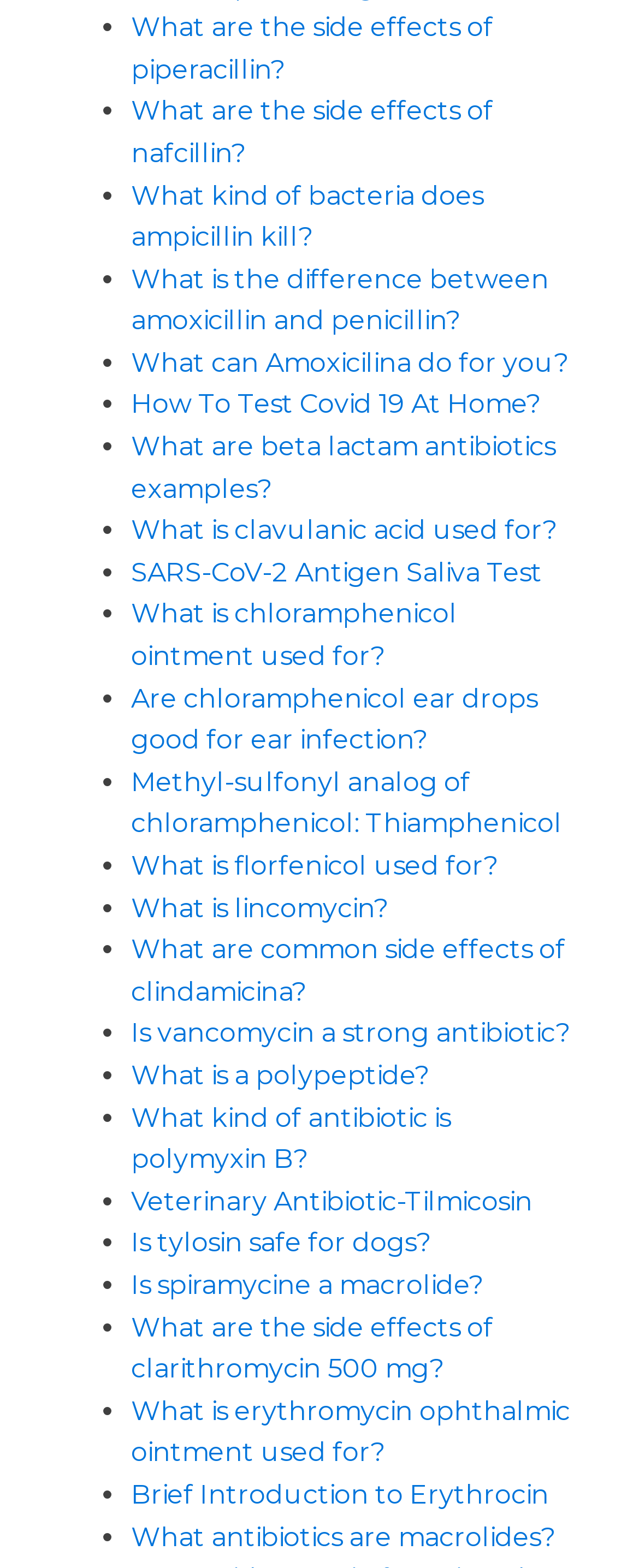Observe the image and answer the following question in detail: What is the topic of the webpage?

Based on the list of links on the webpage, it appears that the topic of the webpage is antibiotics, as all the links are related to different types of antibiotics, their uses, and side effects.